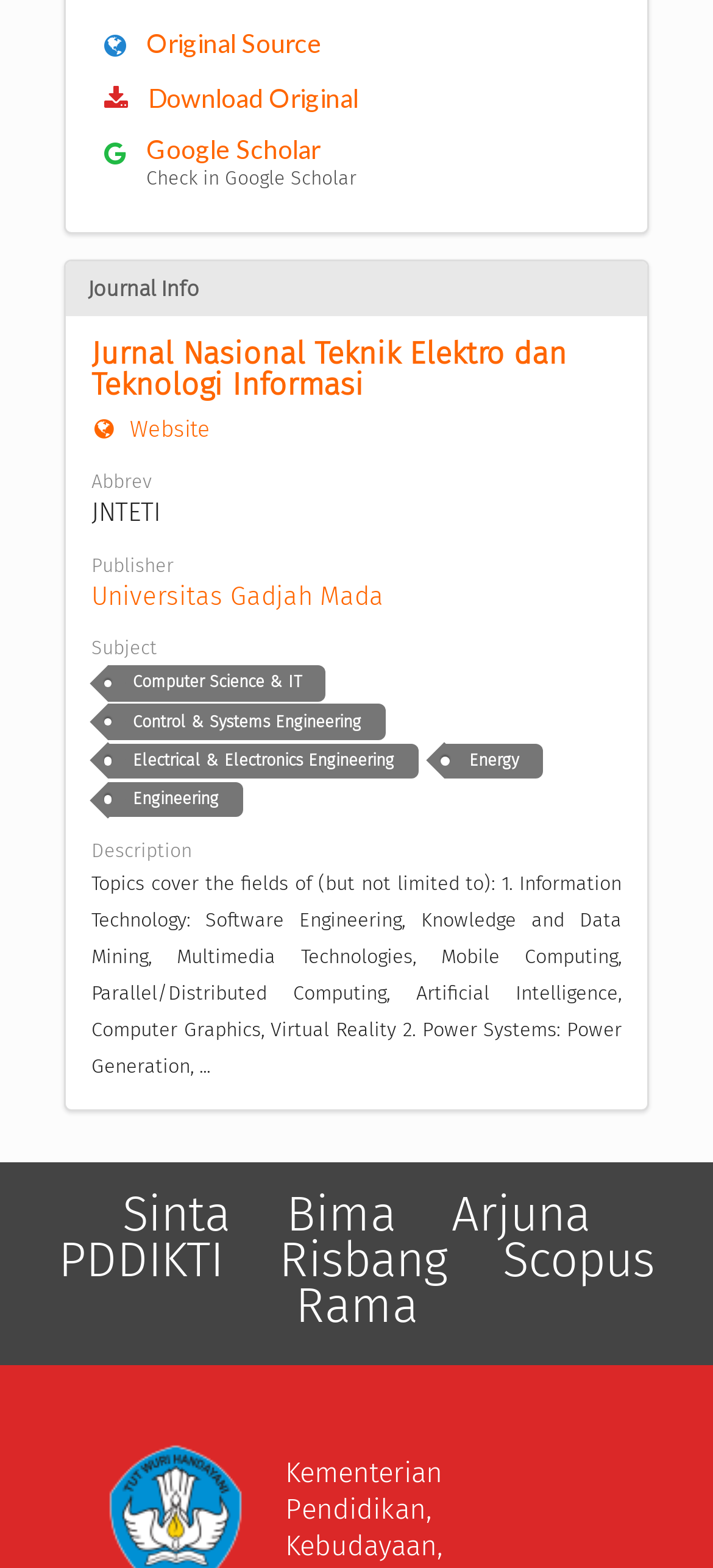Using the element description Original Source, predict the bounding box coordinates for the UI element. Provide the coordinates in (top-left x, top-left y, bottom-right x, bottom-right y) format with values ranging from 0 to 1.

[0.187, 0.018, 0.854, 0.038]